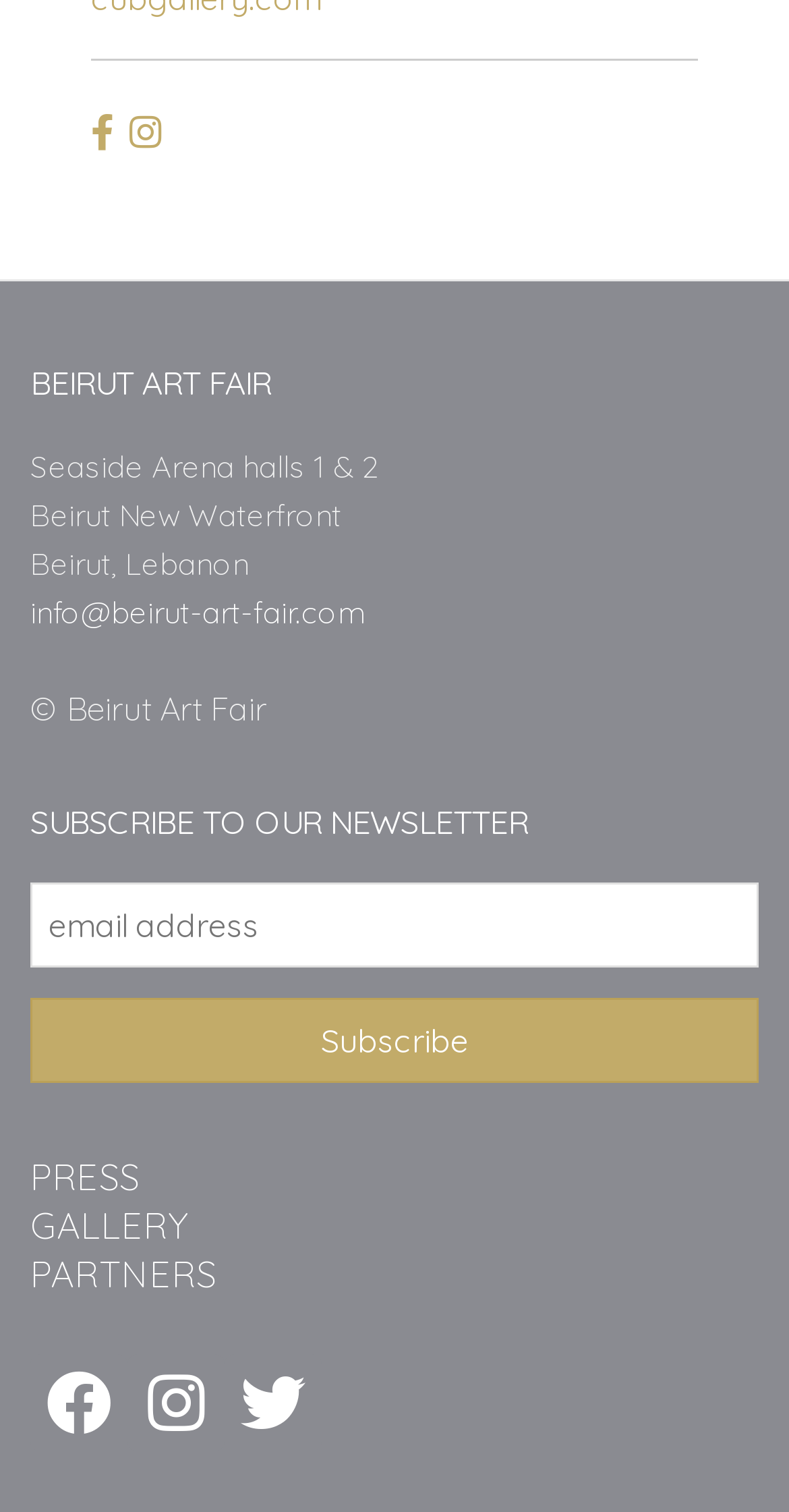Determine the coordinates of the bounding box for the clickable area needed to execute this instruction: "Visit the PRESS page".

[0.038, 0.763, 0.177, 0.793]